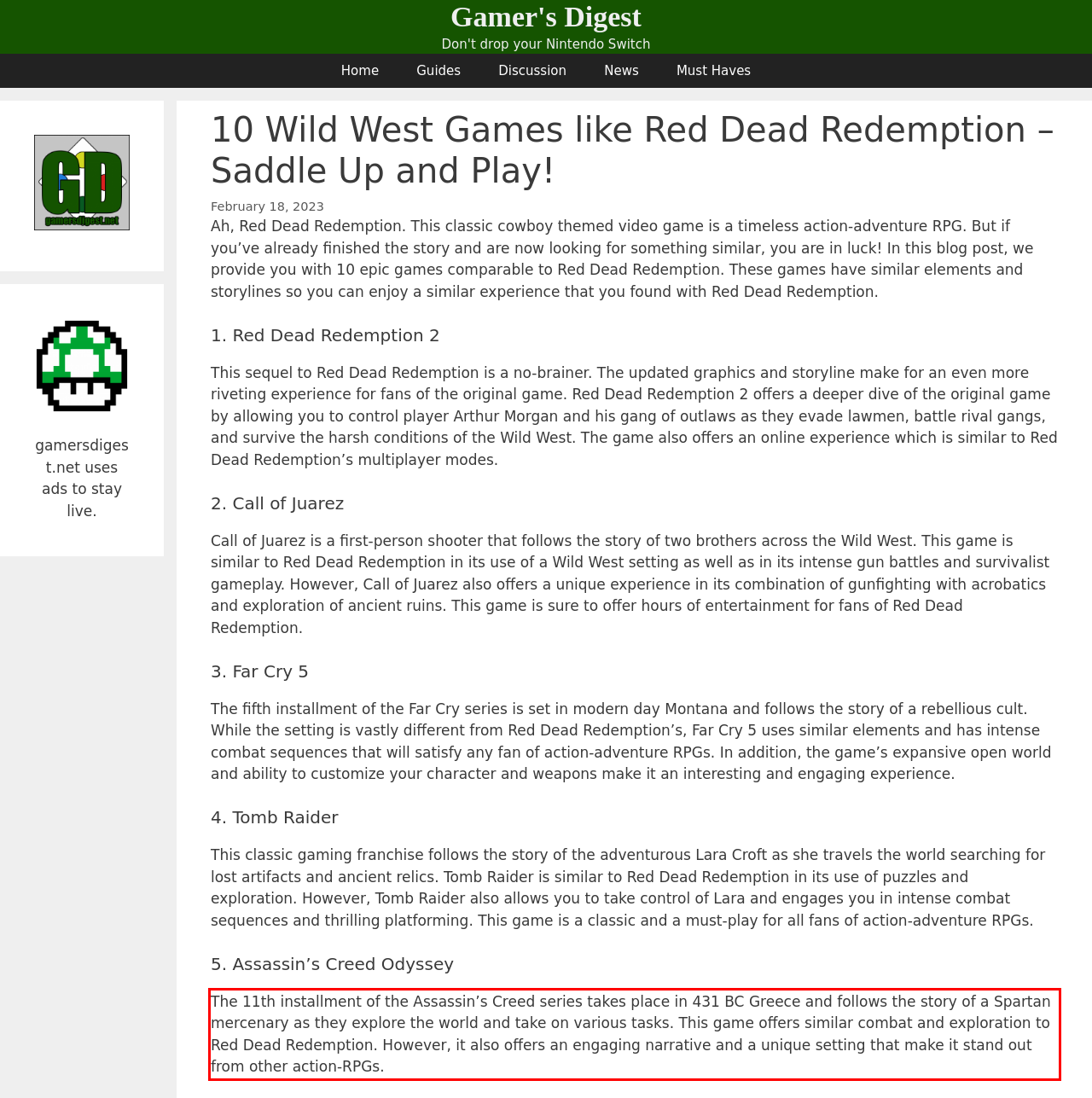There is a UI element on the webpage screenshot marked by a red bounding box. Extract and generate the text content from within this red box.

The 11th installment of the Assassin’s Creed series takes place in 431 BC Greece and follows the story of a Spartan mercenary as they explore the world and take on various tasks. This game offers similar combat and exploration to Red Dead Redemption. However, it also offers an engaging narrative and a unique setting that make it stand out from other action-RPGs.